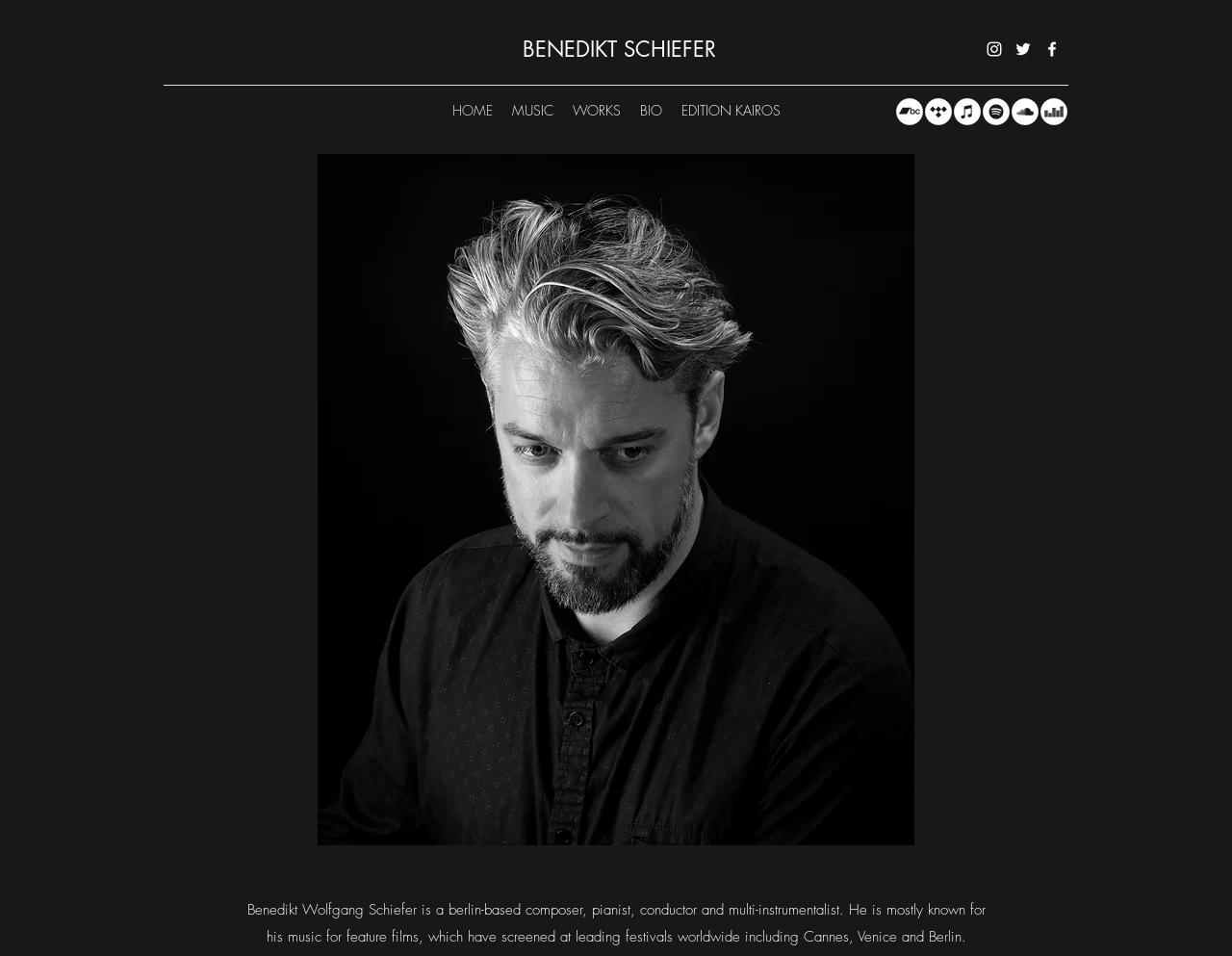Using the information from the screenshot, answer the following question thoroughly:
What is the composer known for?

The composer is known for his music for feature films, which is mentioned in the heading element that describes his work as having 'screened at leading festivals worldwide including Cannes, Venice and Berlin'.